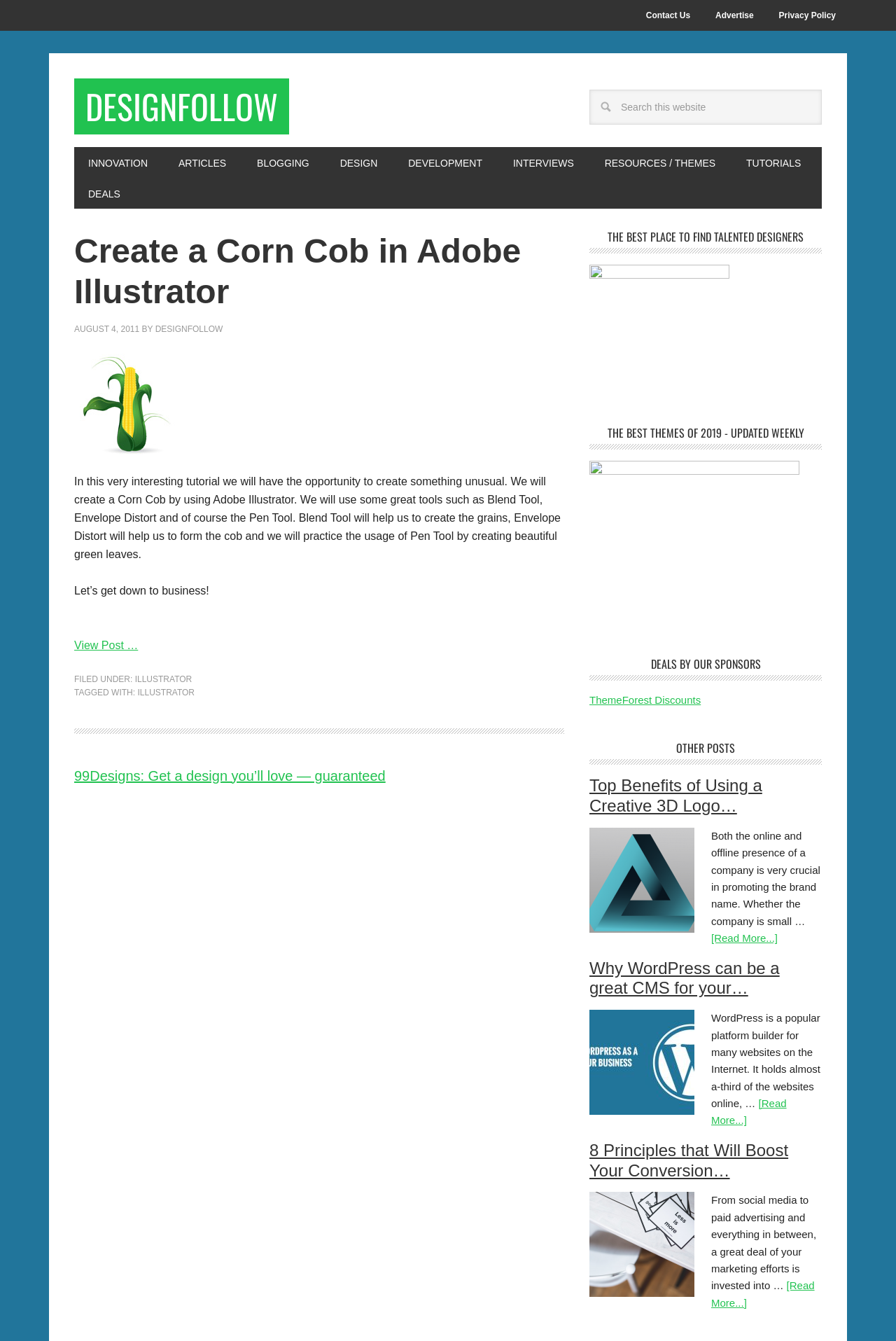Please specify the bounding box coordinates of the area that should be clicked to accomplish the following instruction: "Contact Us". The coordinates should consist of four float numbers between 0 and 1, i.e., [left, top, right, bottom].

[0.708, 0.0, 0.783, 0.023]